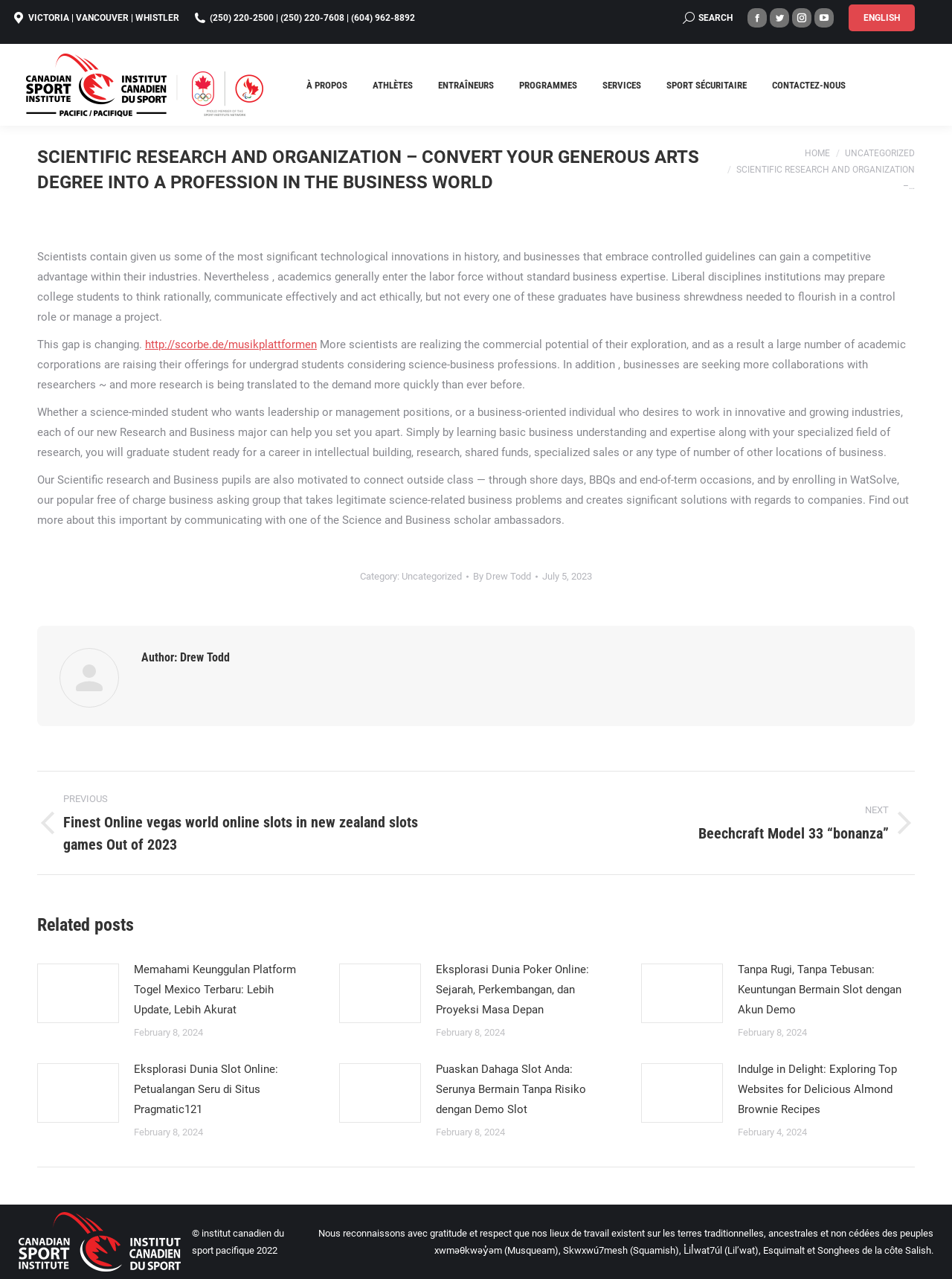Determine the bounding box coordinates of the UI element described below. Use the format (top-left x, top-left y, bottom-right x, bottom-right y) with floating point numbers between 0 and 1: À Propos

[0.312, 0.057, 0.374, 0.076]